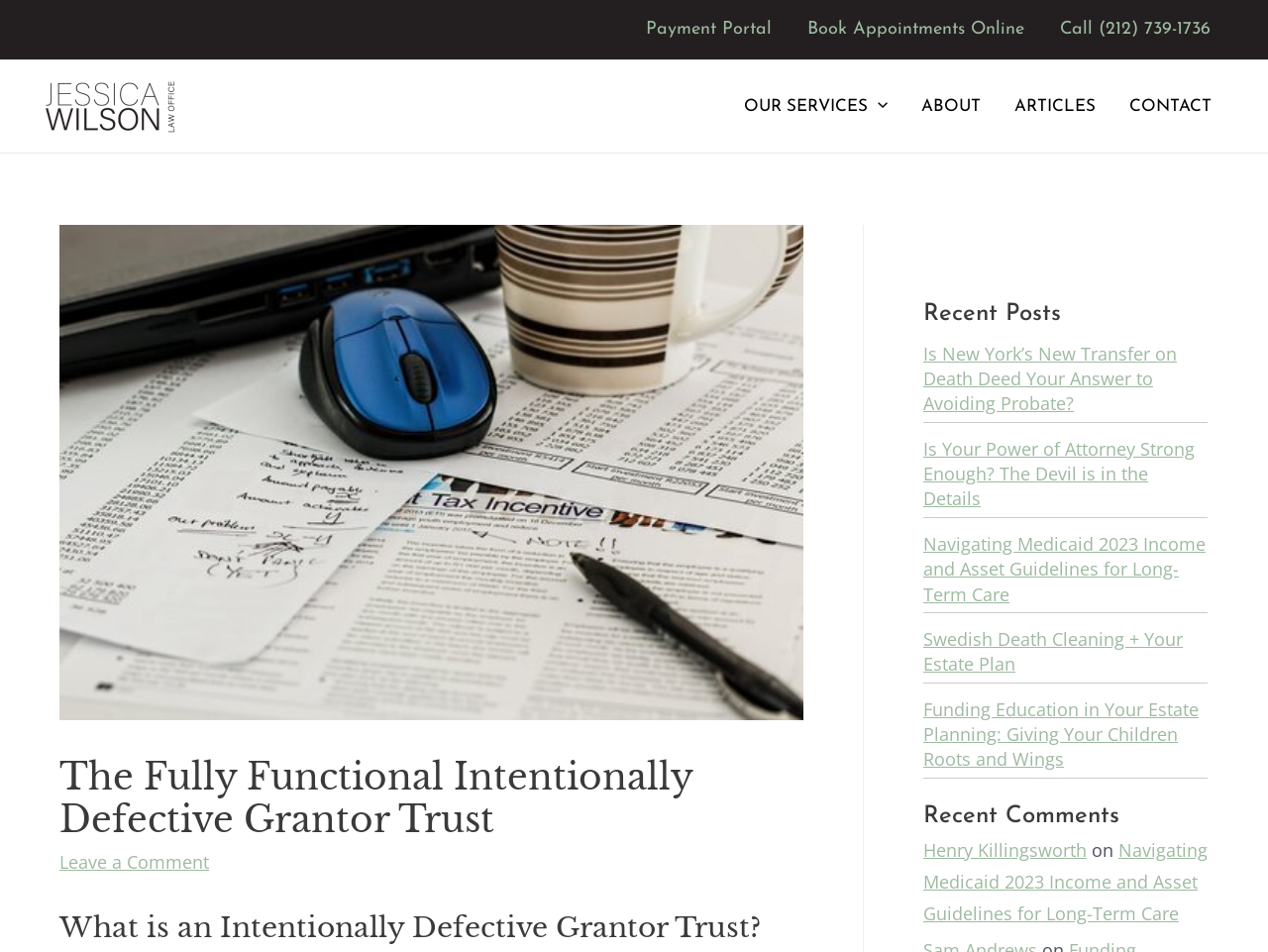Determine the bounding box coordinates for the area you should click to complete the following instruction: "View the Law Office Estate Planning page".

[0.031, 0.097, 0.142, 0.122]